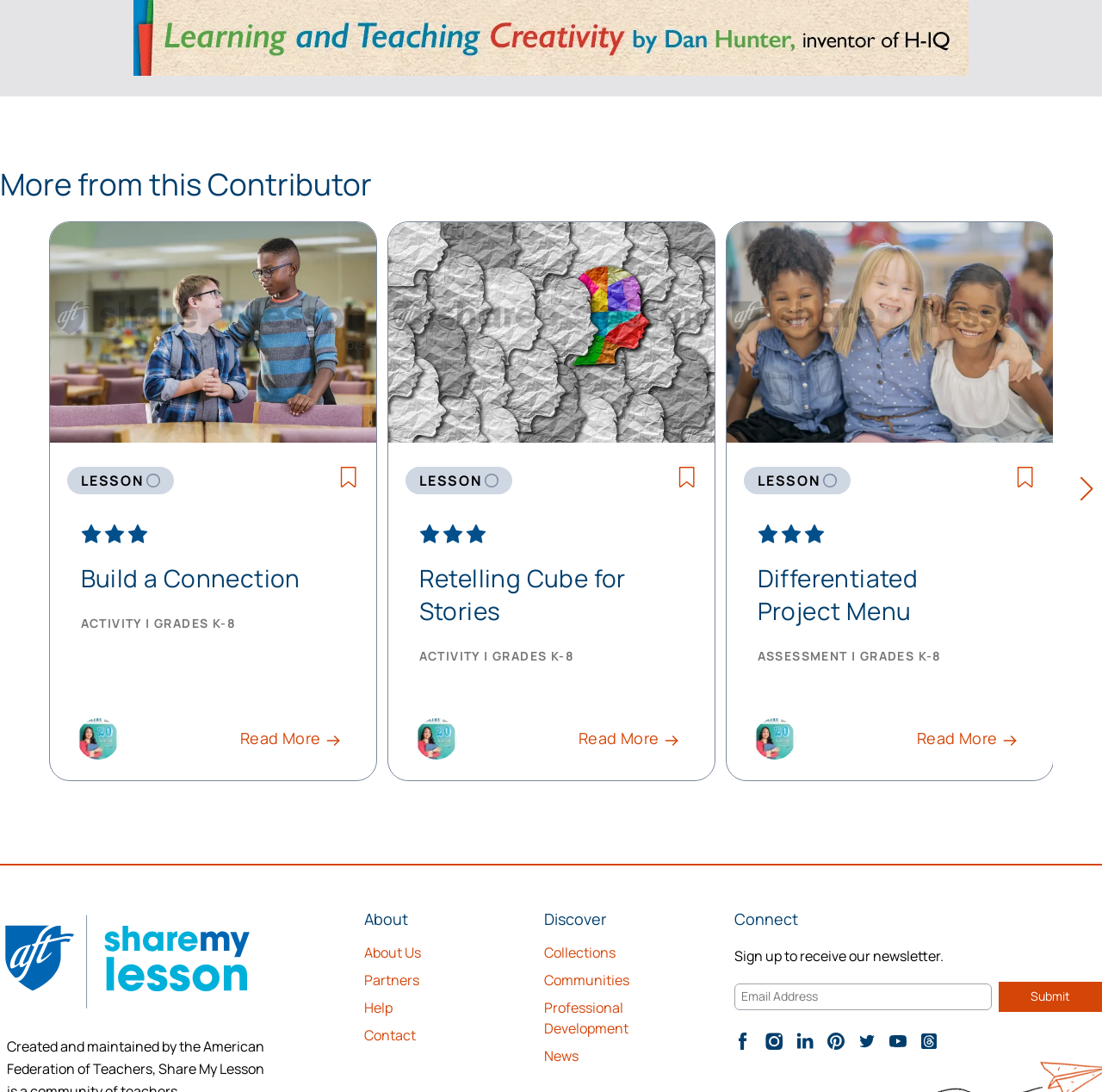Provide a single word or phrase answer to the question: 
How many lessons are displayed on this page?

6